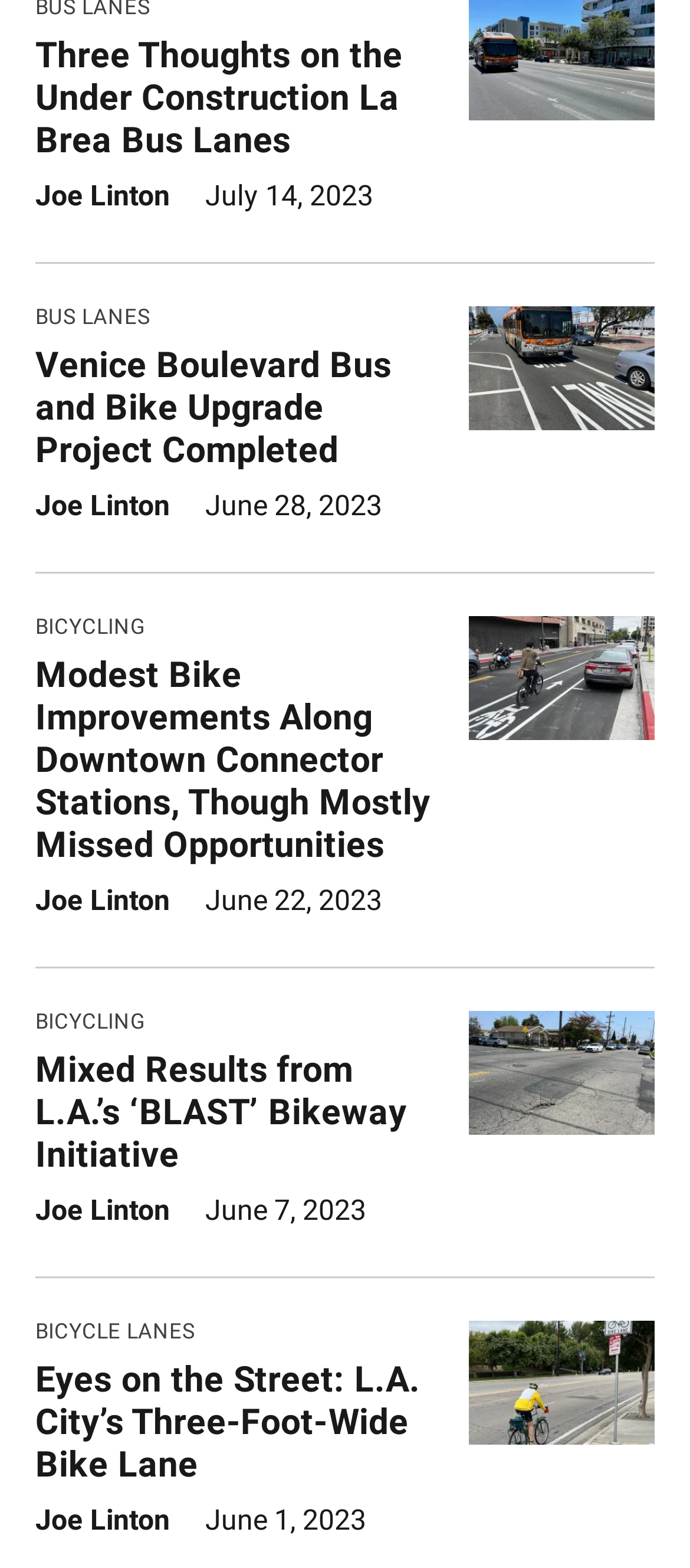Please mark the clickable region by giving the bounding box coordinates needed to complete this instruction: "view BUS LANES article".

[0.051, 0.196, 0.218, 0.21]